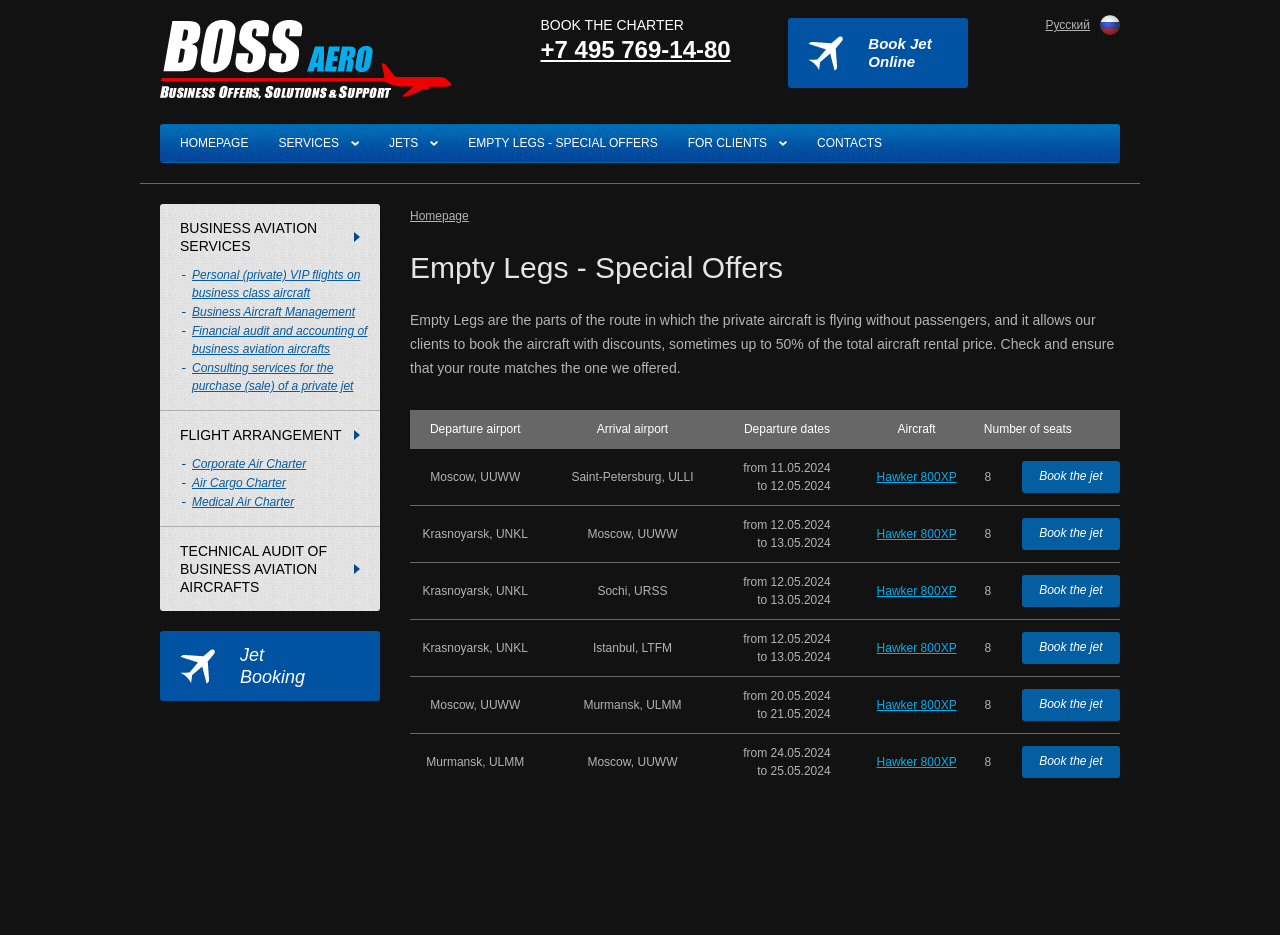Locate the bounding box of the UI element described in the following text: "The Raven Blog".

None